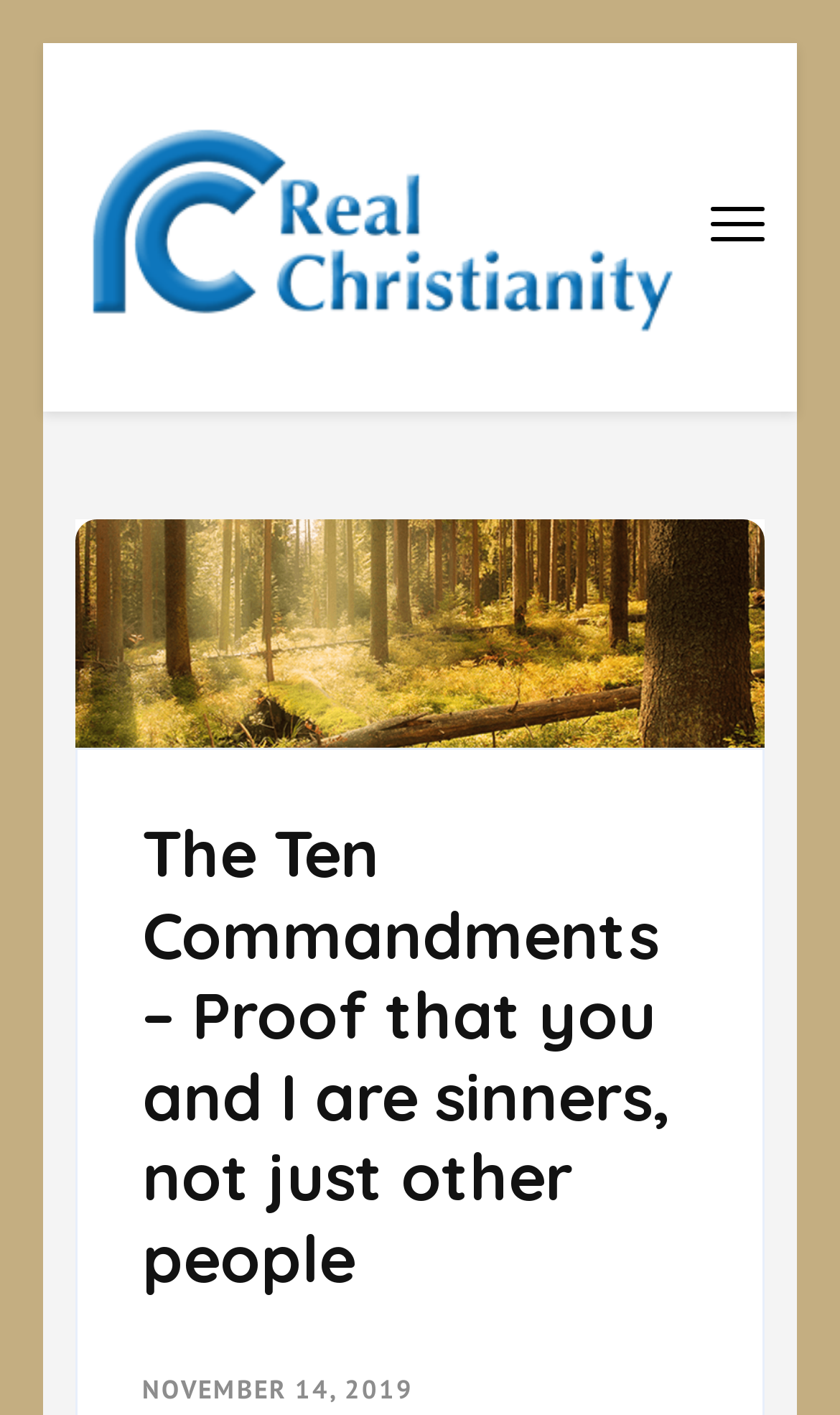Please determine the bounding box coordinates for the UI element described here. Use the format (top-left x, top-left y, bottom-right x, bottom-right y) with values bounded between 0 and 1: parent_node: Real Christianity

[0.09, 0.061, 0.803, 0.26]